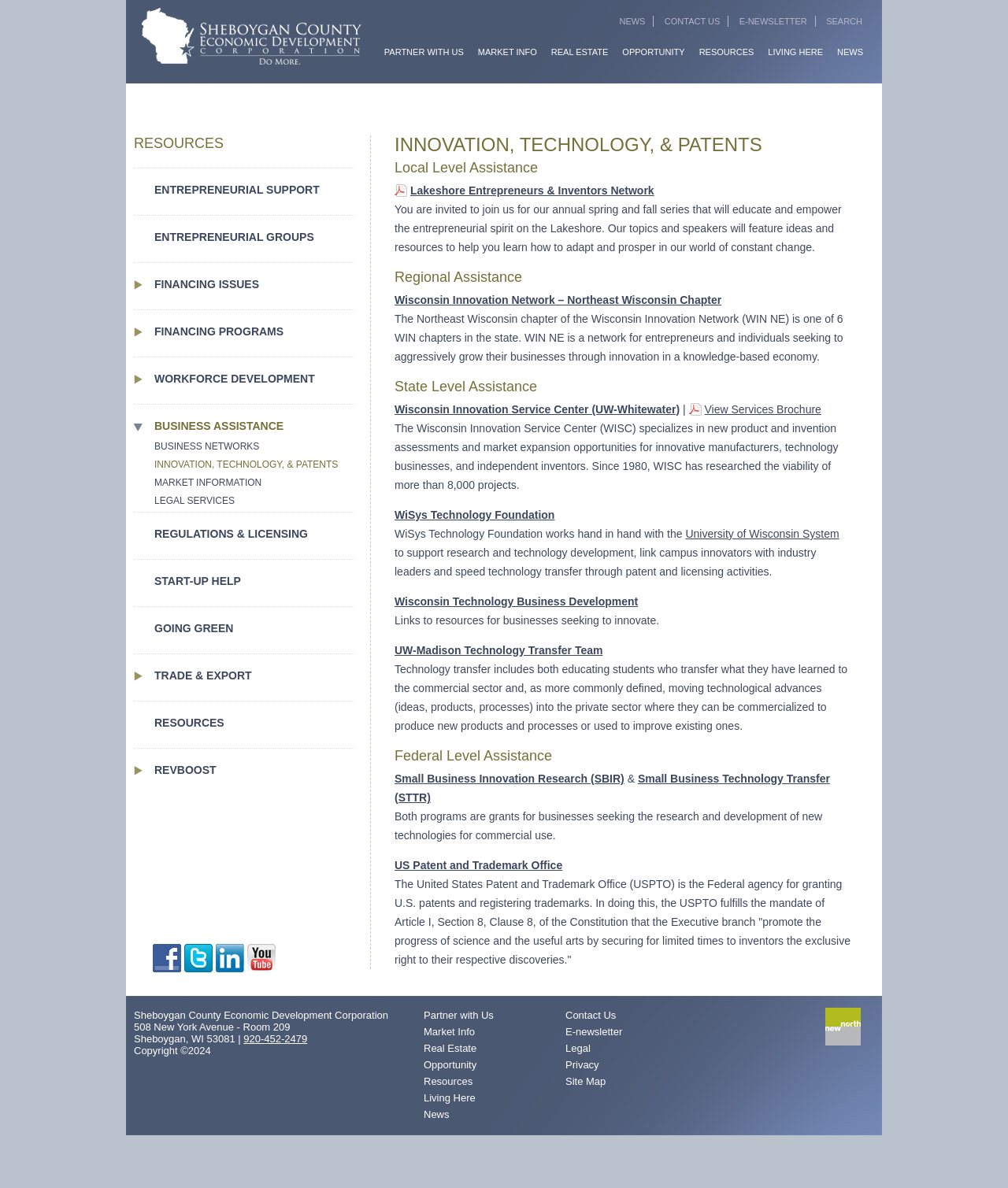What is the topic of the 'Lakeshore Entrepreneurs & Inventors Network'?
Provide a one-word or short-phrase answer based on the image.

Educating and empowering the entrepreneurial spirit